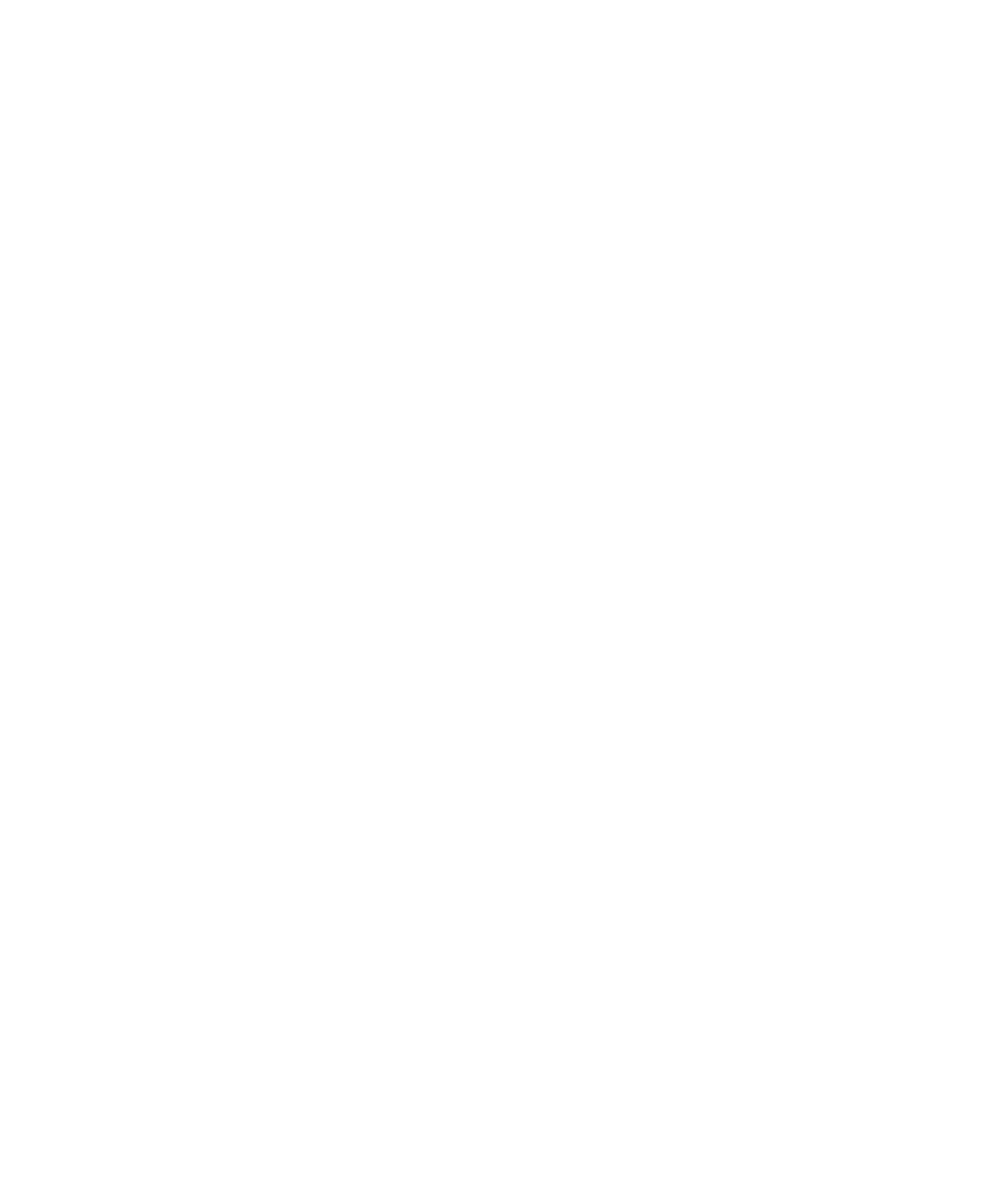Provide the bounding box coordinates in the format (top-left x, top-left y, bottom-right x, bottom-right y). All values are floating point numbers between 0 and 1. Determine the bounding box coordinate of the UI element described as: About us

[0.051, 0.532, 0.205, 0.575]